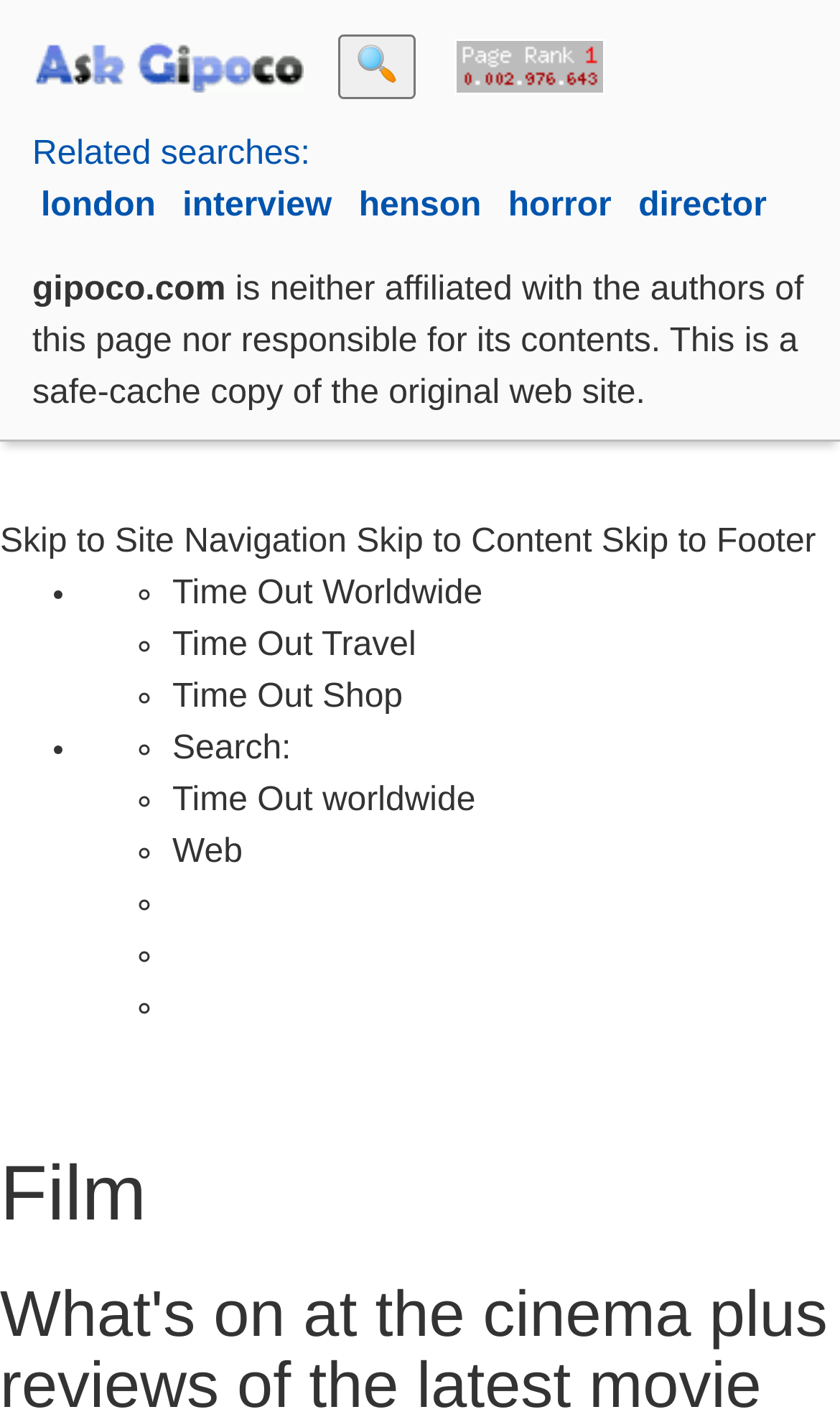What is the name of the website?
Look at the screenshot and respond with one word or a short phrase.

Time Out London